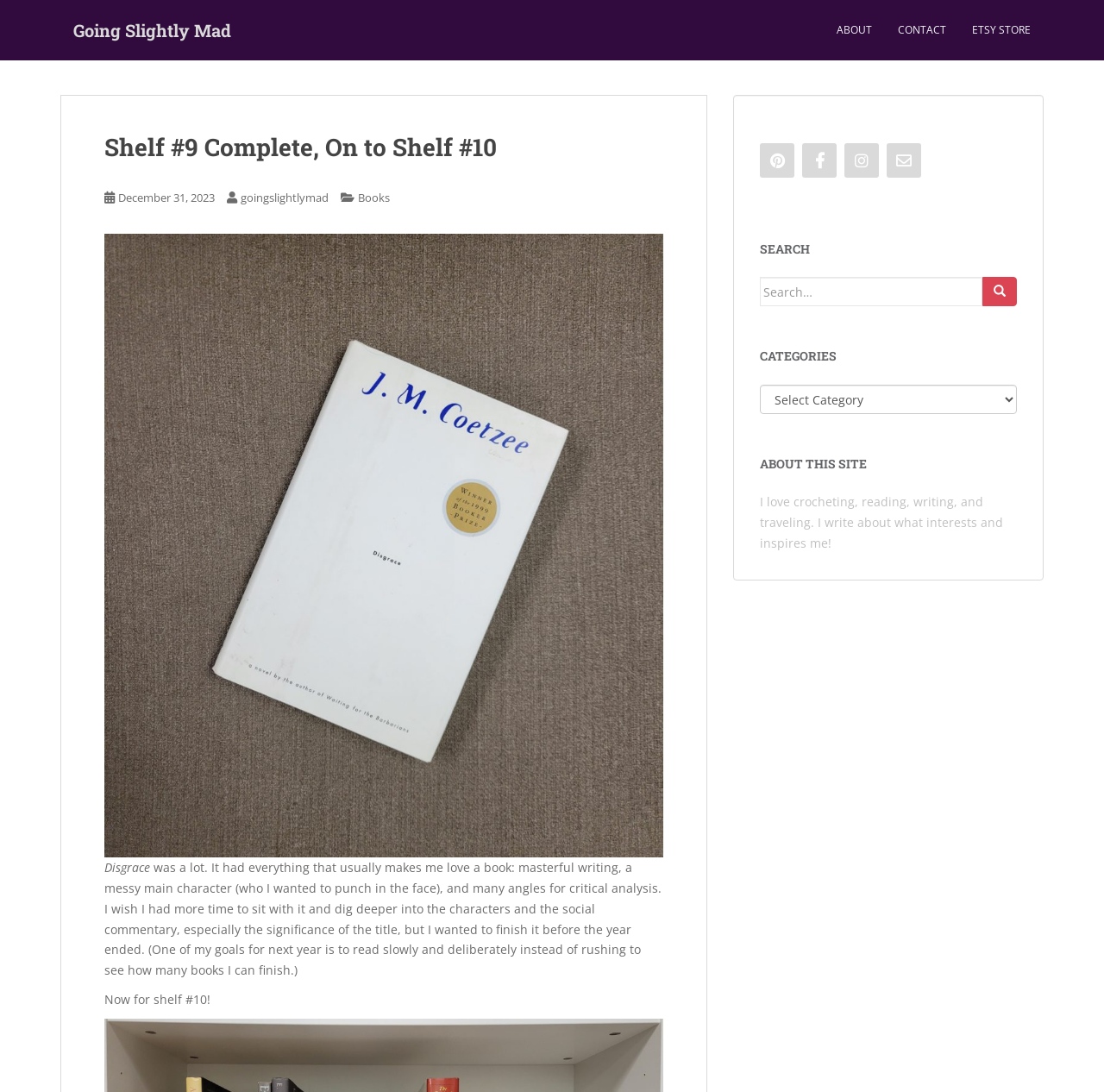Please identify the bounding box coordinates of where to click in order to follow the instruction: "Search for a keyword".

[0.688, 0.254, 0.921, 0.281]